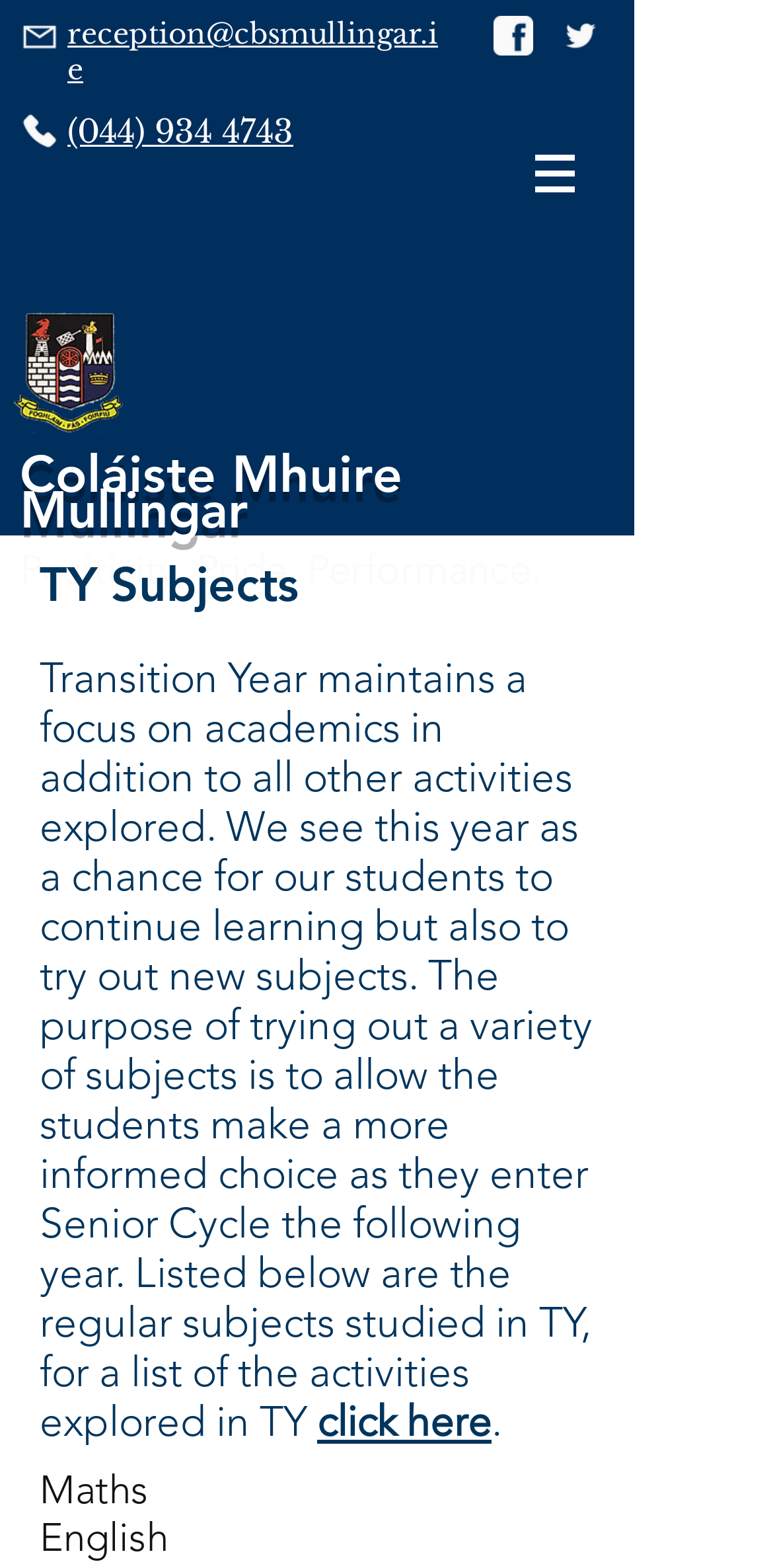Given the description of the UI element: "click here", predict the bounding box coordinates in the form of [left, top, right, bottom], with each value being a float between 0 and 1.

[0.41, 0.89, 0.636, 0.922]